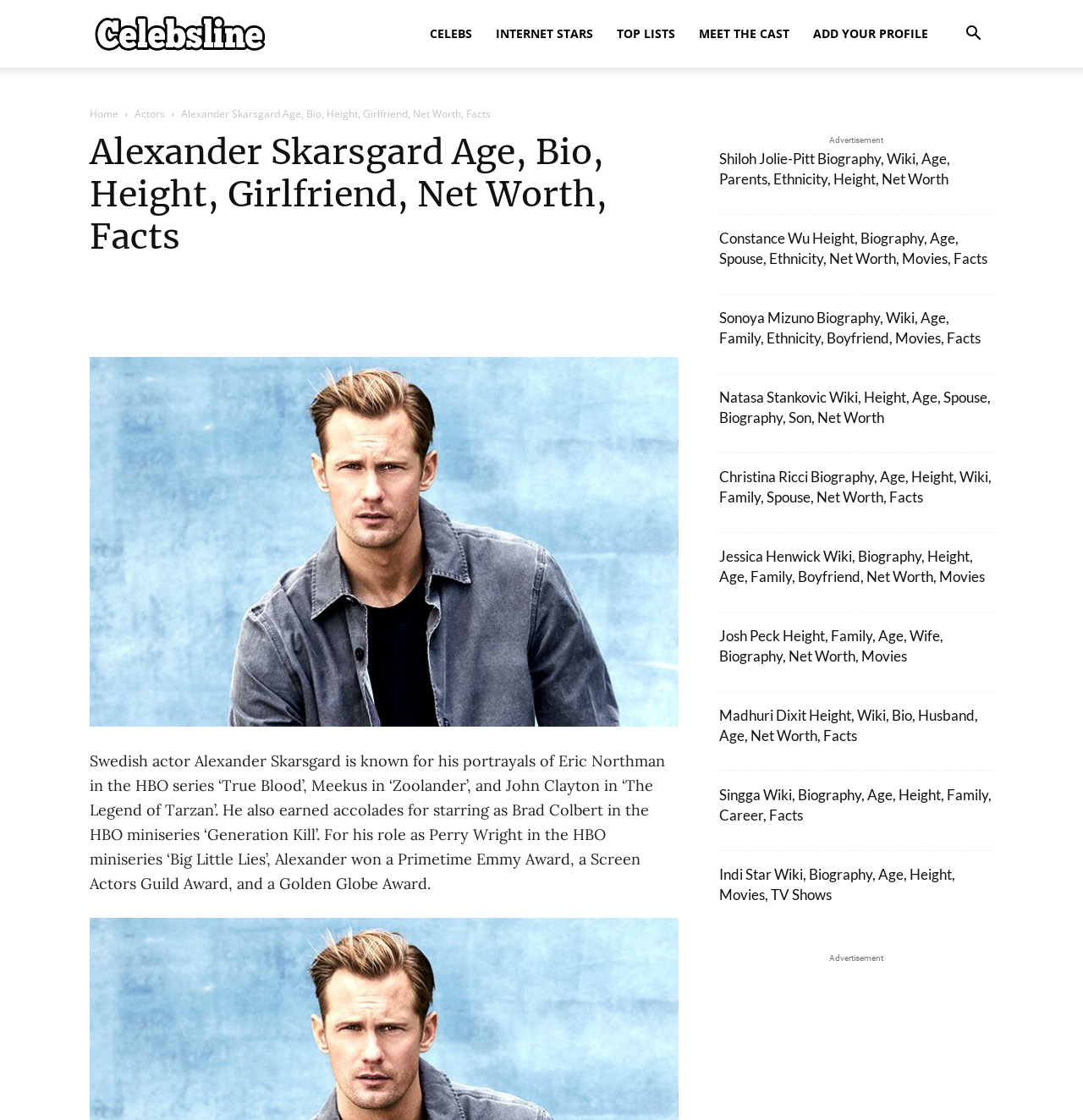Using the provided description: "Top Lists", find the bounding box coordinates of the corresponding UI element. The output should be four float numbers between 0 and 1, in the format [left, top, right, bottom].

[0.559, 0.0, 0.634, 0.06]